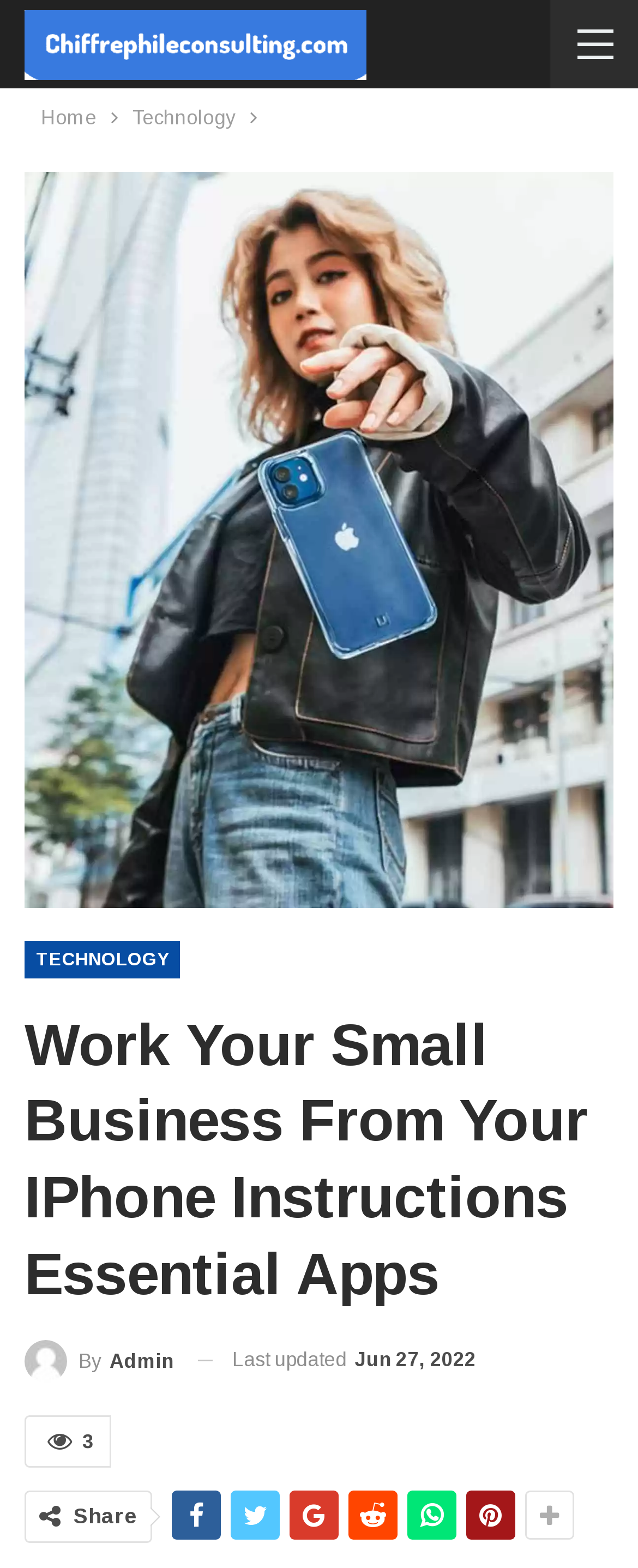Can you identify and provide the main heading of the webpage?

Work Your Small Business From Your IPhone Instructions Essential Apps